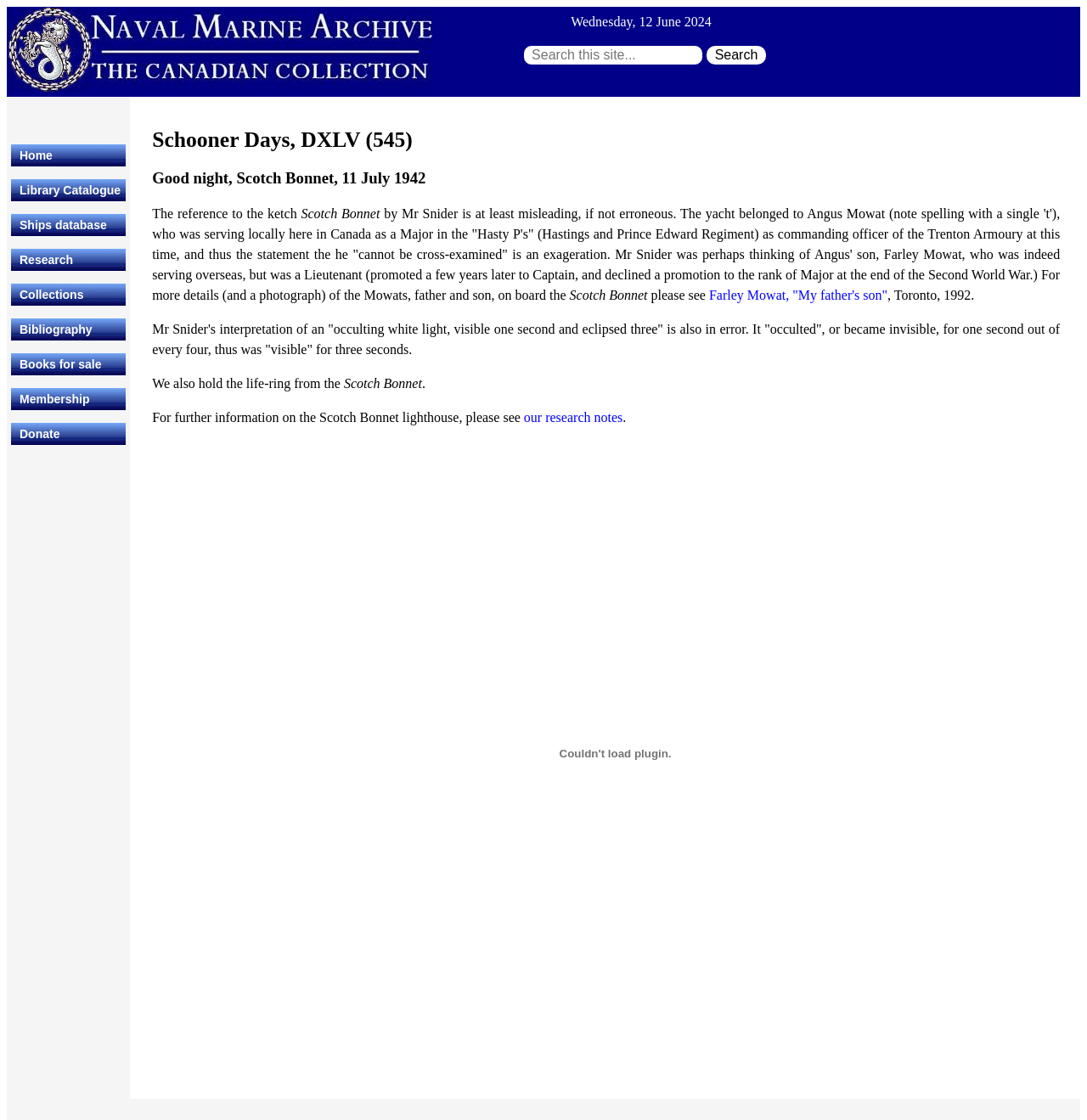Pinpoint the bounding box coordinates of the clickable area needed to execute the instruction: "View research notes". The coordinates should be specified as four float numbers between 0 and 1, i.e., [left, top, right, bottom].

[0.482, 0.366, 0.573, 0.379]